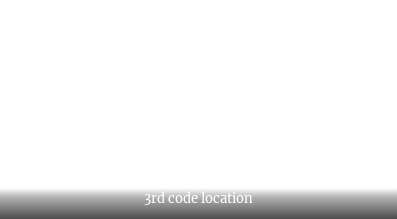What is the purpose of the image?
Refer to the image and give a detailed response to the question.

The caption explains that the image serves as a visual reference to help players find crucial codes necessary for progression in the game, implying that the image is a helpful resource for players.